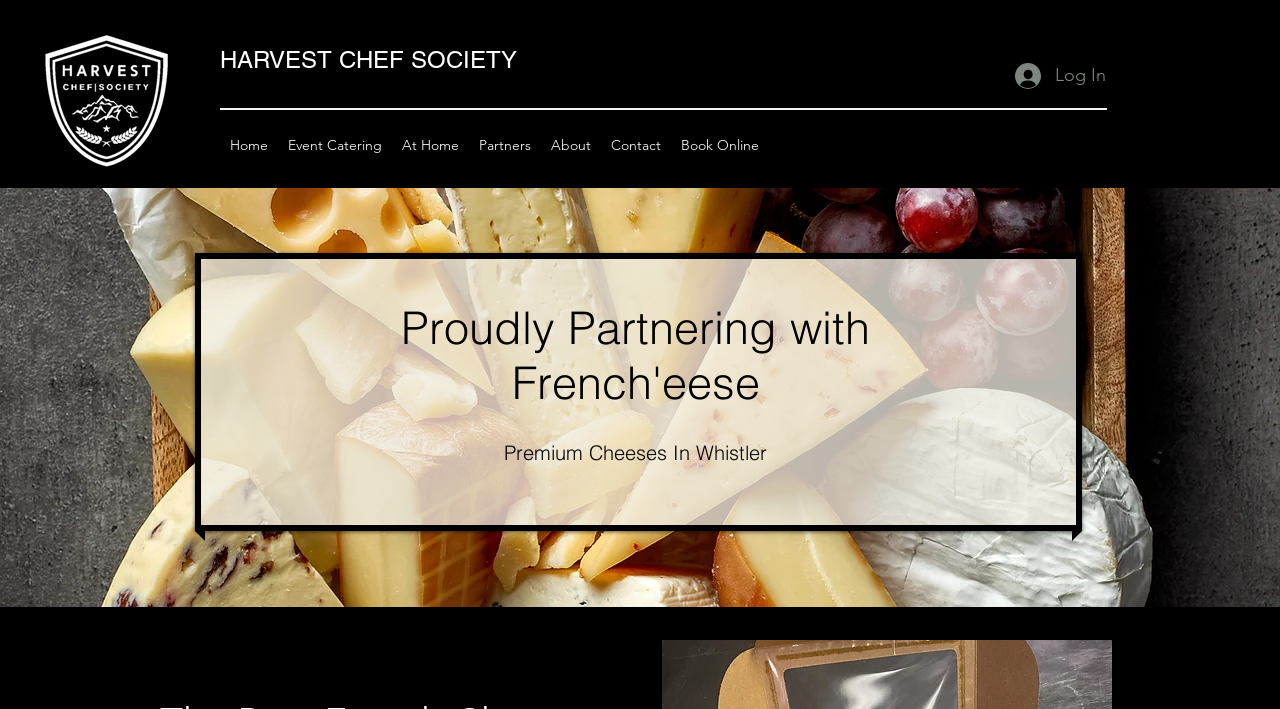What is the theme of the image at the bottom of the page?
Please provide a comprehensive answer based on the information in the image.

I looked at the image with the bounding box coordinates [0.0, 0.265, 1.0, 0.856] and saw that it is a cheese platter, which is related to the catering service provided by Harvest Chef Society.